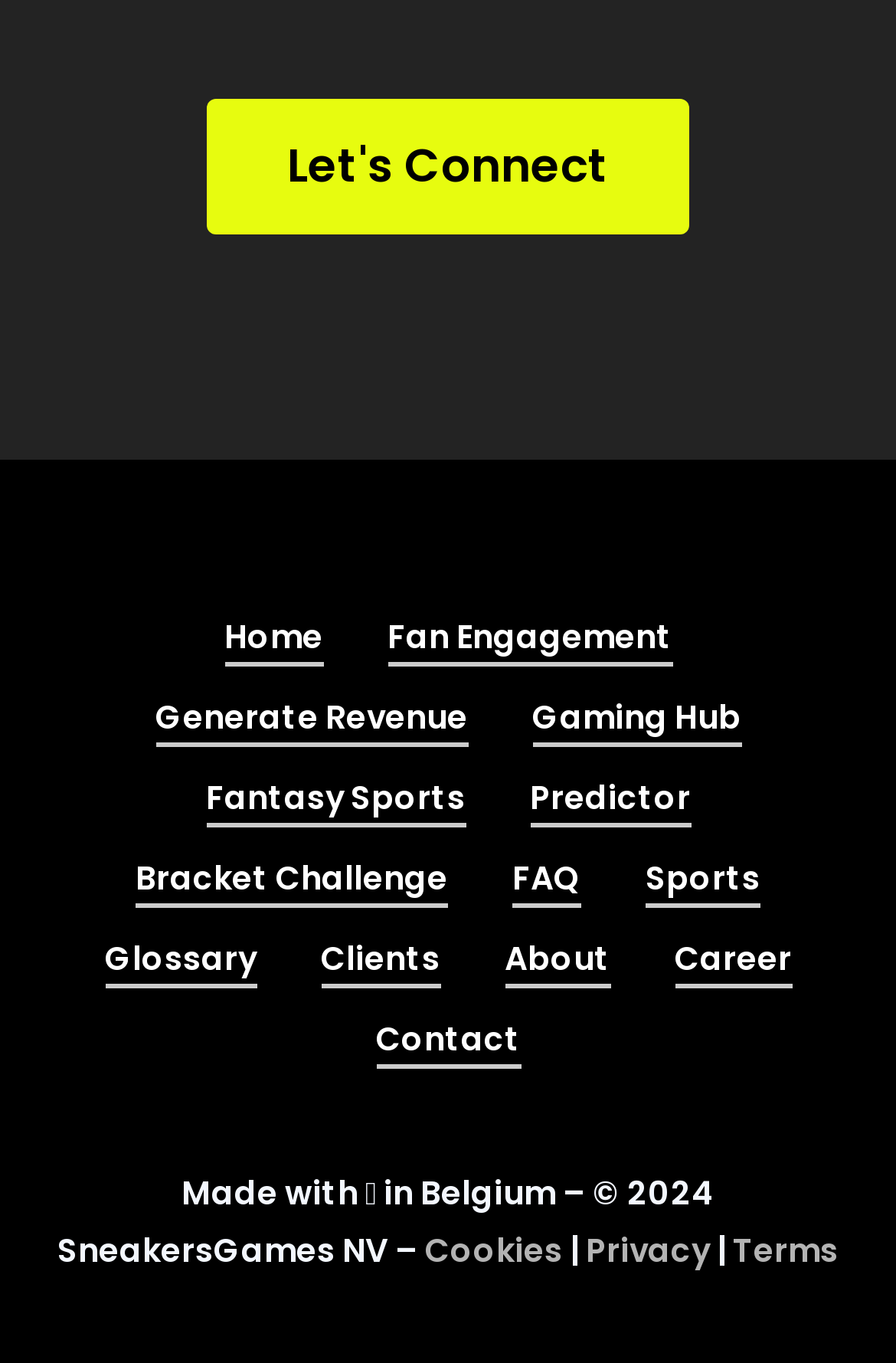How many links are there in the footer?
Using the image as a reference, answer with just one word or a short phrase.

3